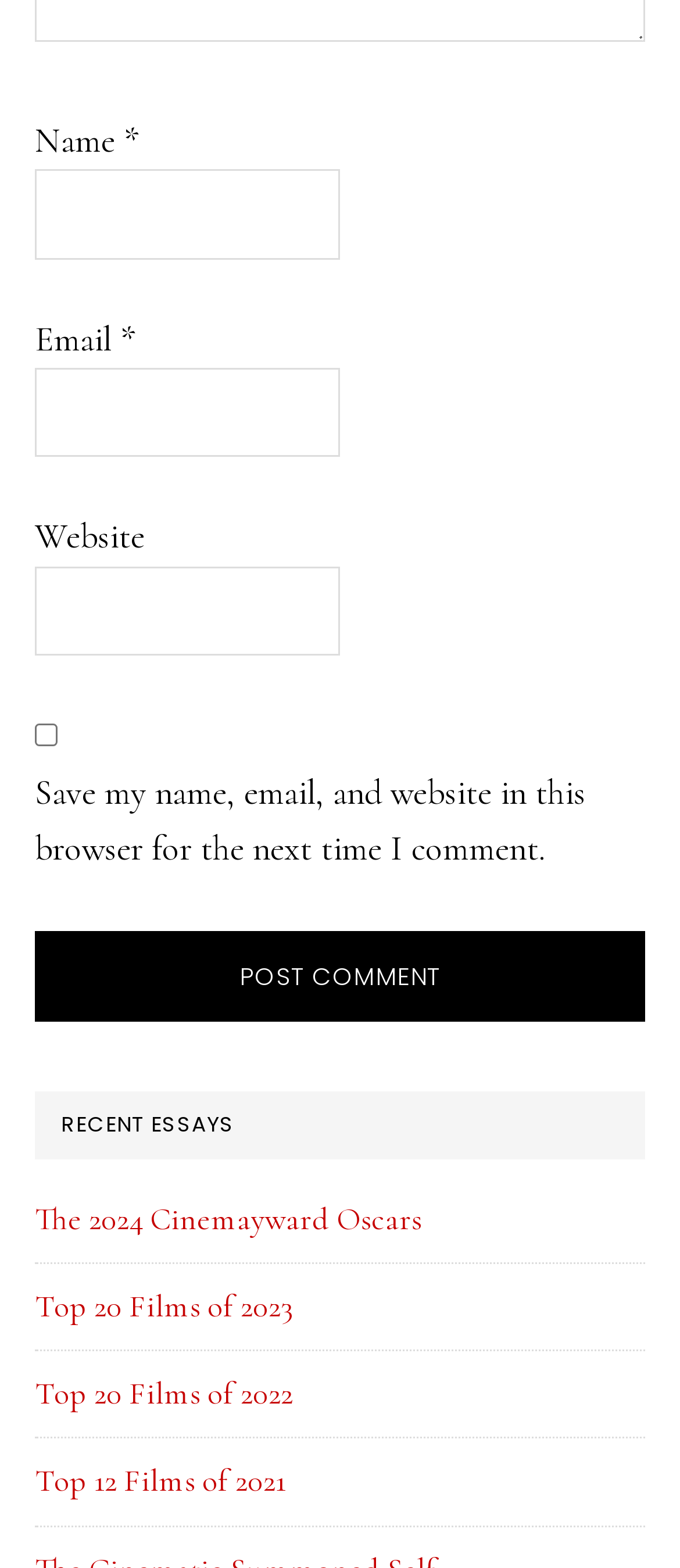Could you determine the bounding box coordinates of the clickable element to complete the instruction: "Check the save my name checkbox"? Provide the coordinates as four float numbers between 0 and 1, i.e., [left, top, right, bottom].

[0.051, 0.462, 0.085, 0.476]